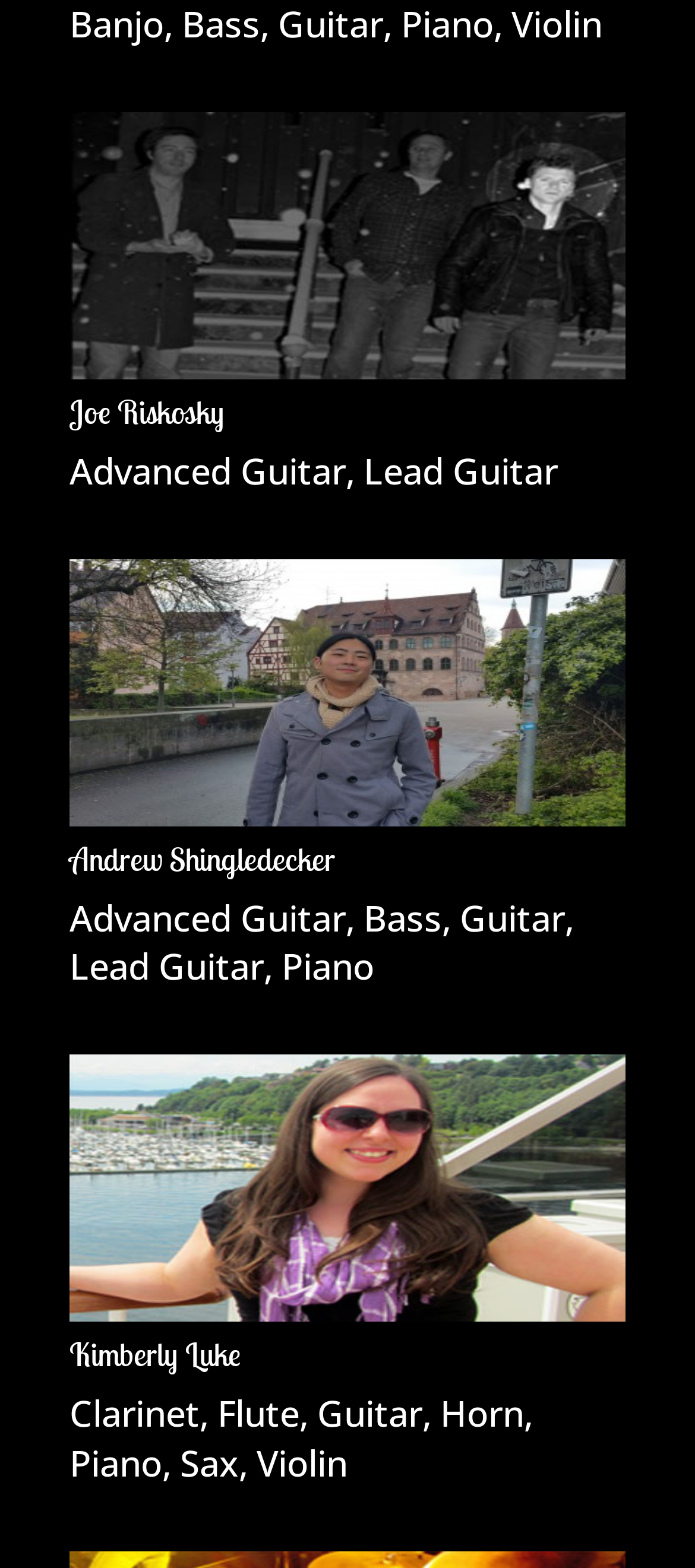Determine the bounding box coordinates of the clickable region to carry out the instruction: "Click on Banjo".

[0.1, 0.0, 0.236, 0.031]